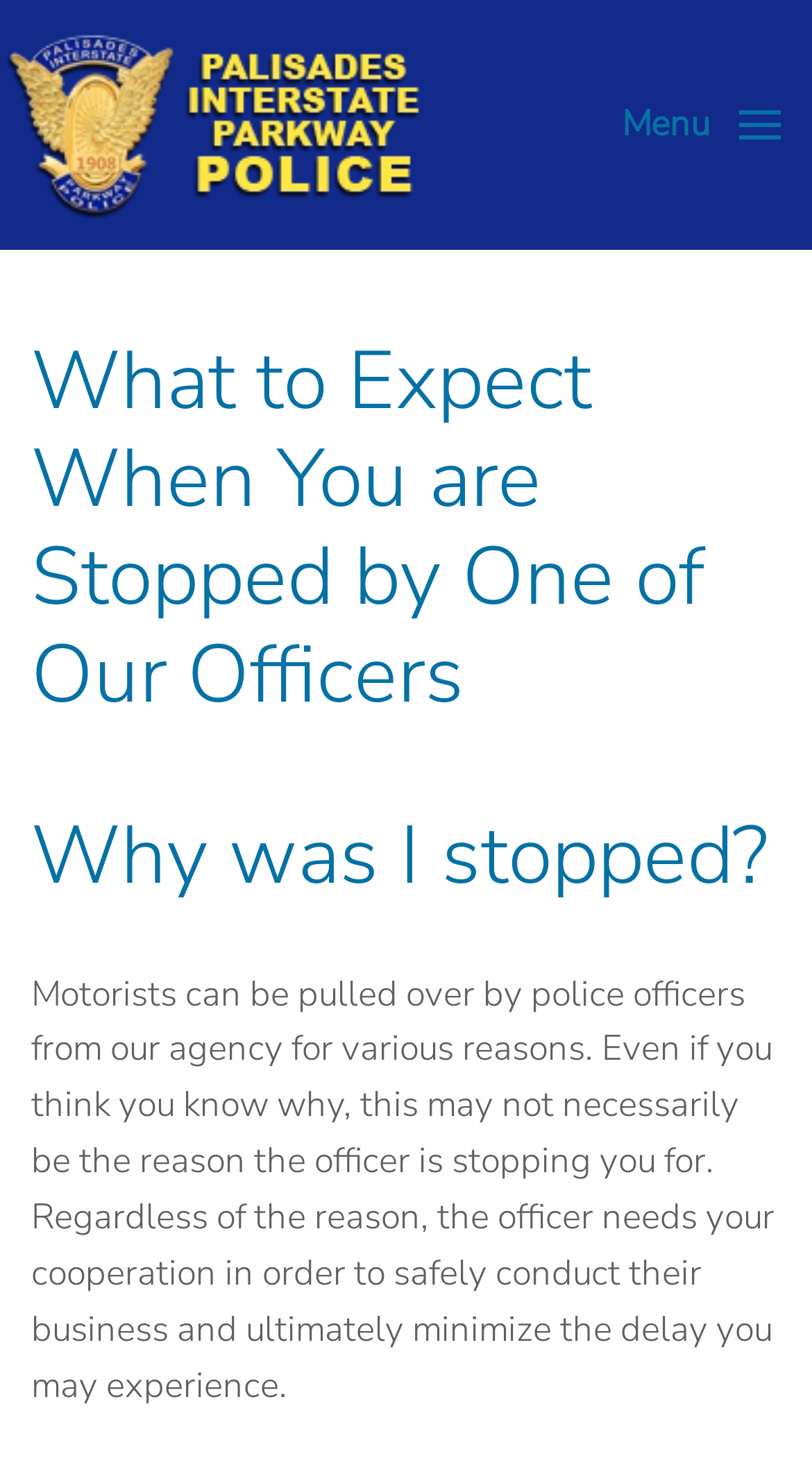What is the primary heading on this webpage?

What to Expect When You are Stopped by One of Our Officers